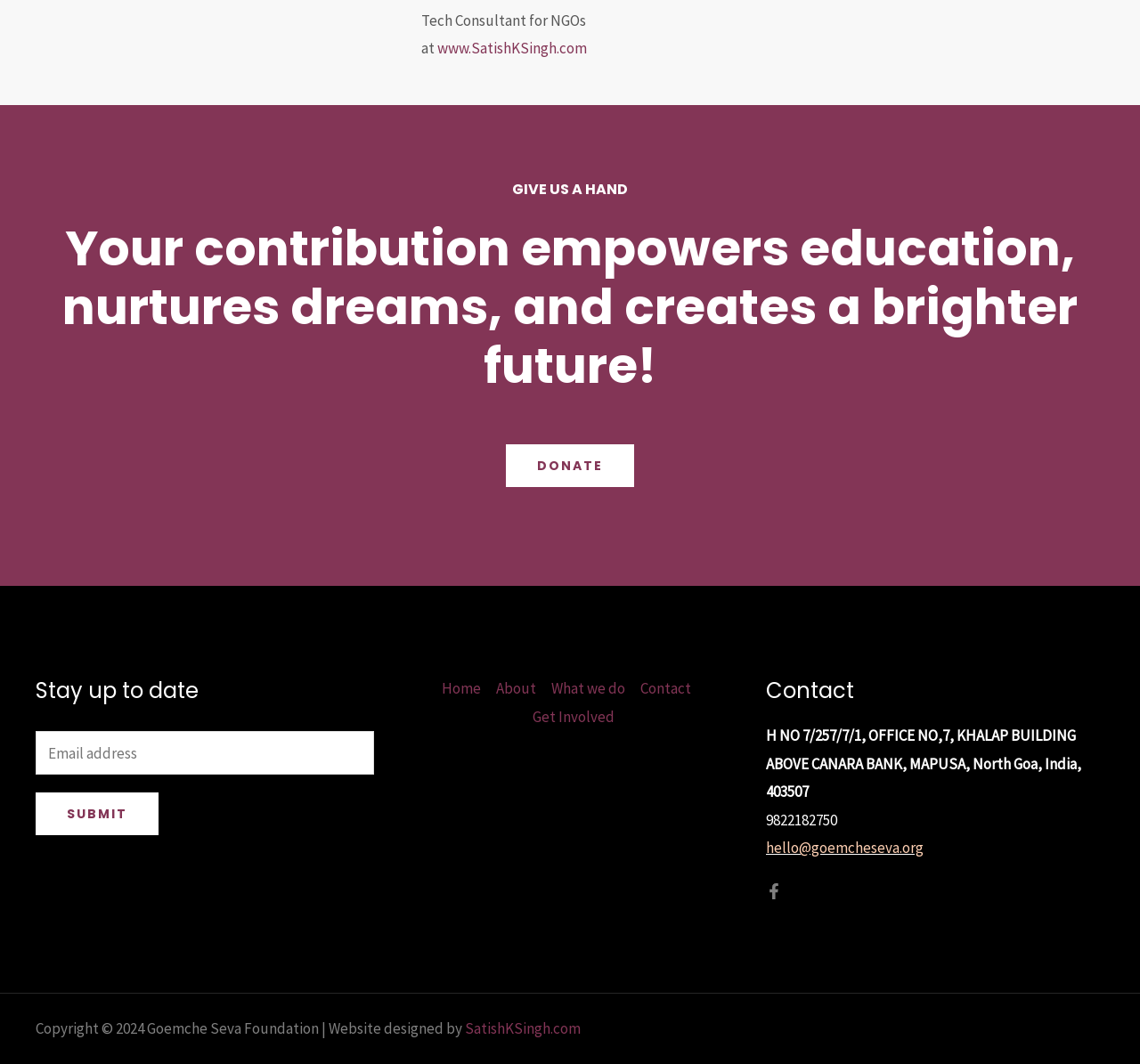What is the email address to contact the organization?
Please interpret the details in the image and answer the question thoroughly.

I found the email address by looking at the 'Contact' section in the footer of the webpage, where it is listed as a link 'hello@goemcheseva.org'.